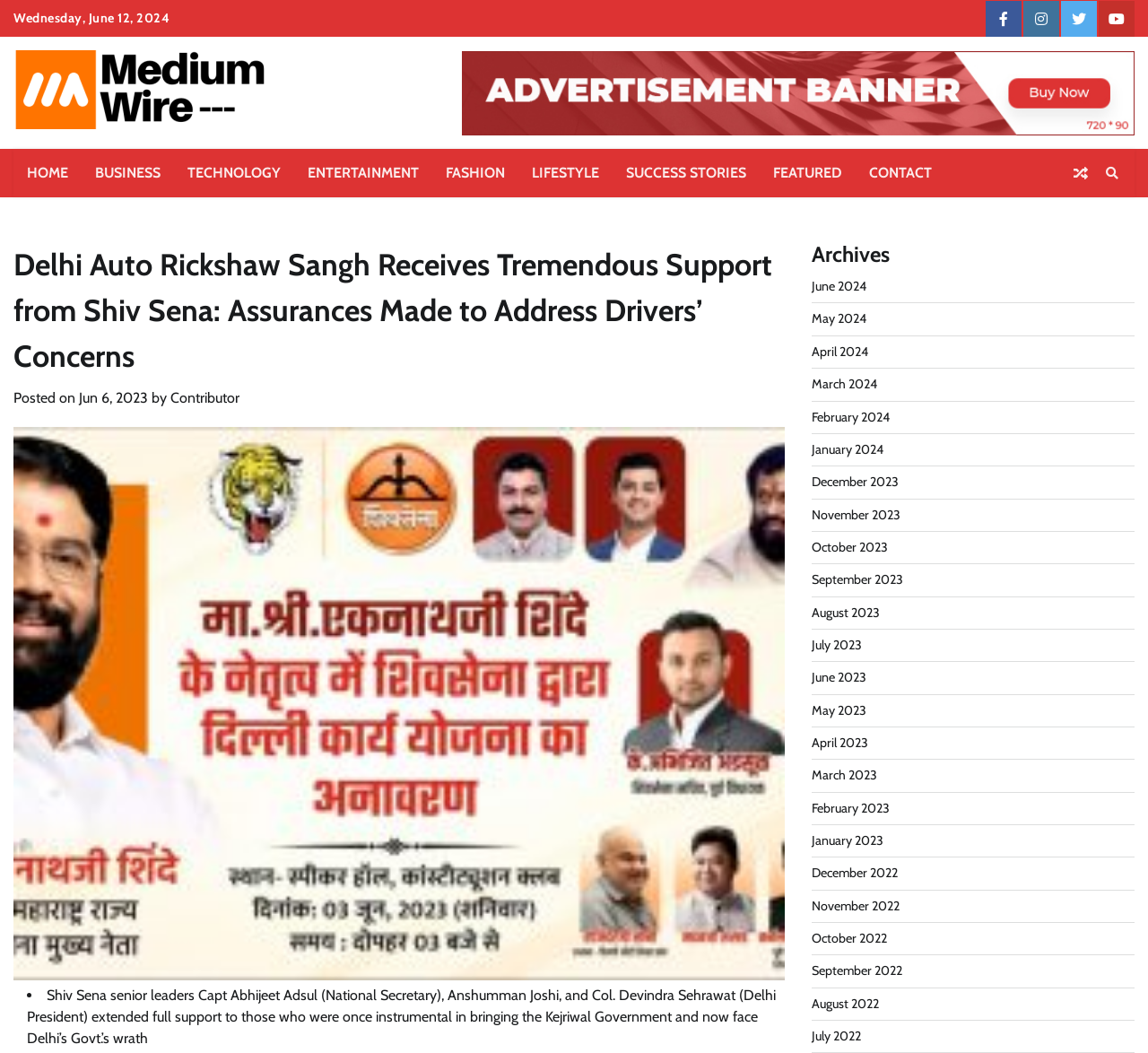Show me the bounding box coordinates of the clickable region to achieve the task as per the instruction: "Click on the Facebook link".

[0.859, 0.001, 0.89, 0.035]